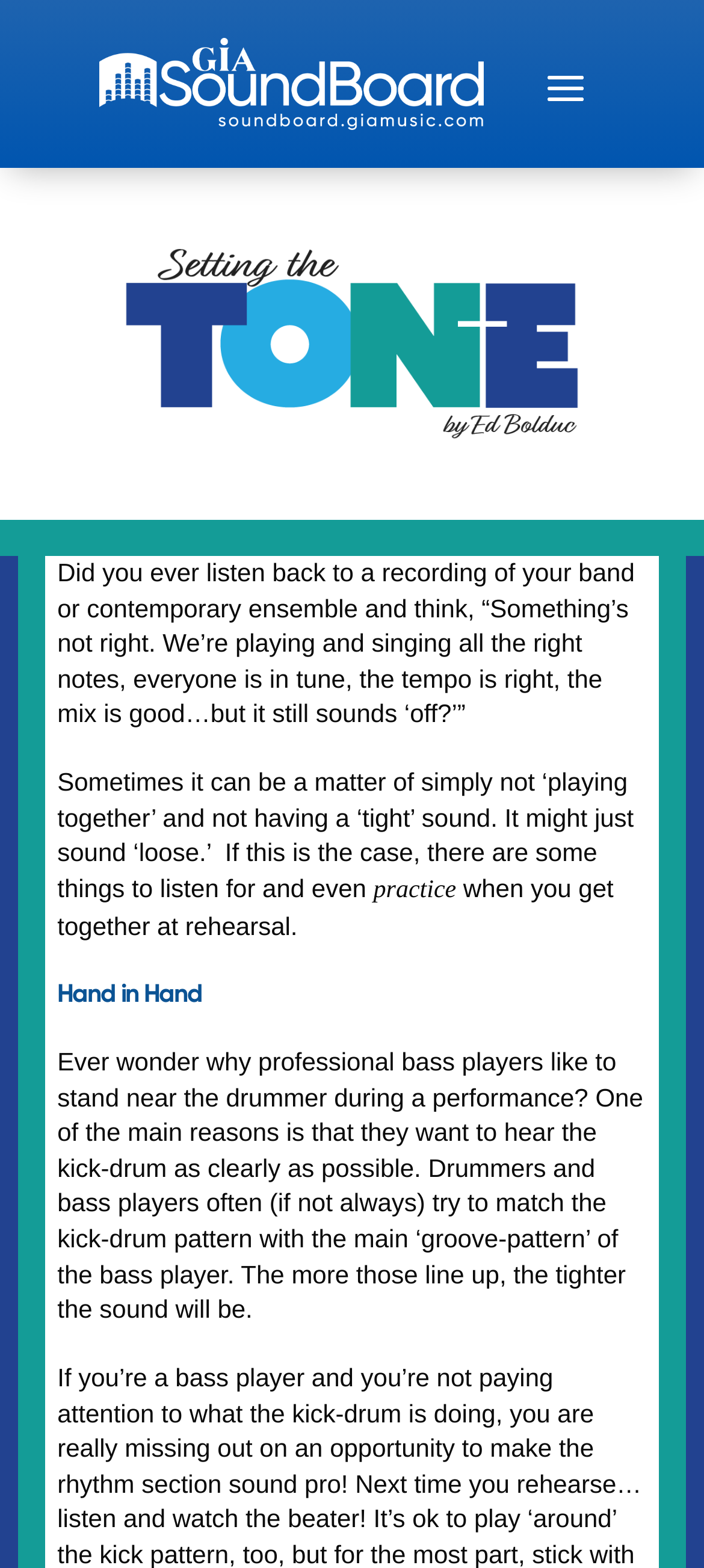Create an elaborate caption that covers all aspects of the webpage.

The webpage appears to be a blog post or article discussing the importance of synchronization in music performance. At the top, there is a logo or icon of "GIA SoundBoard" with a link to the website, positioned near the top left corner of the page. 

Below the logo, there is a large image that spans across most of the page's width, taking up about a quarter of the page's height. 

The main content of the page is divided into several paragraphs of text. The first paragraph starts with a question, asking the reader if they have ever listened to a recording of their band or ensemble and felt that something was not quite right, despite everyone playing the correct notes and being in tune. 

The following paragraphs discuss the importance of "playing together" and having a "tight" sound. There is a brief mention of the need to practice together during rehearsals. 

The text then shifts to a section titled "Hand in Hand", which discusses the relationship between bass players and drummers during performances. It explains that professional bass players often stand near the drummer to hear the kick-drum clearly, and that the alignment of the kick-drum pattern with the bass player's groove pattern is crucial for a tight sound.